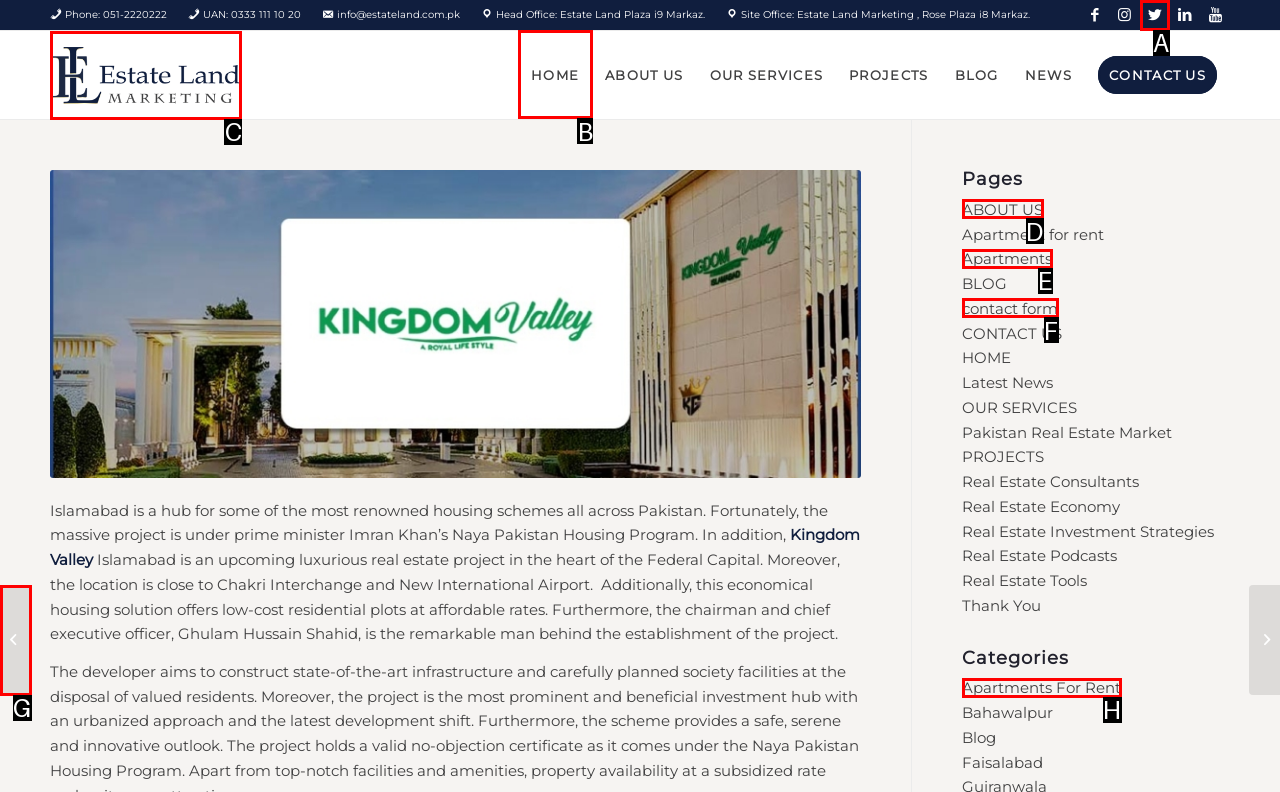Identify the correct lettered option to click in order to perform this task: Read Haunting Fountains post. Respond with the letter.

None